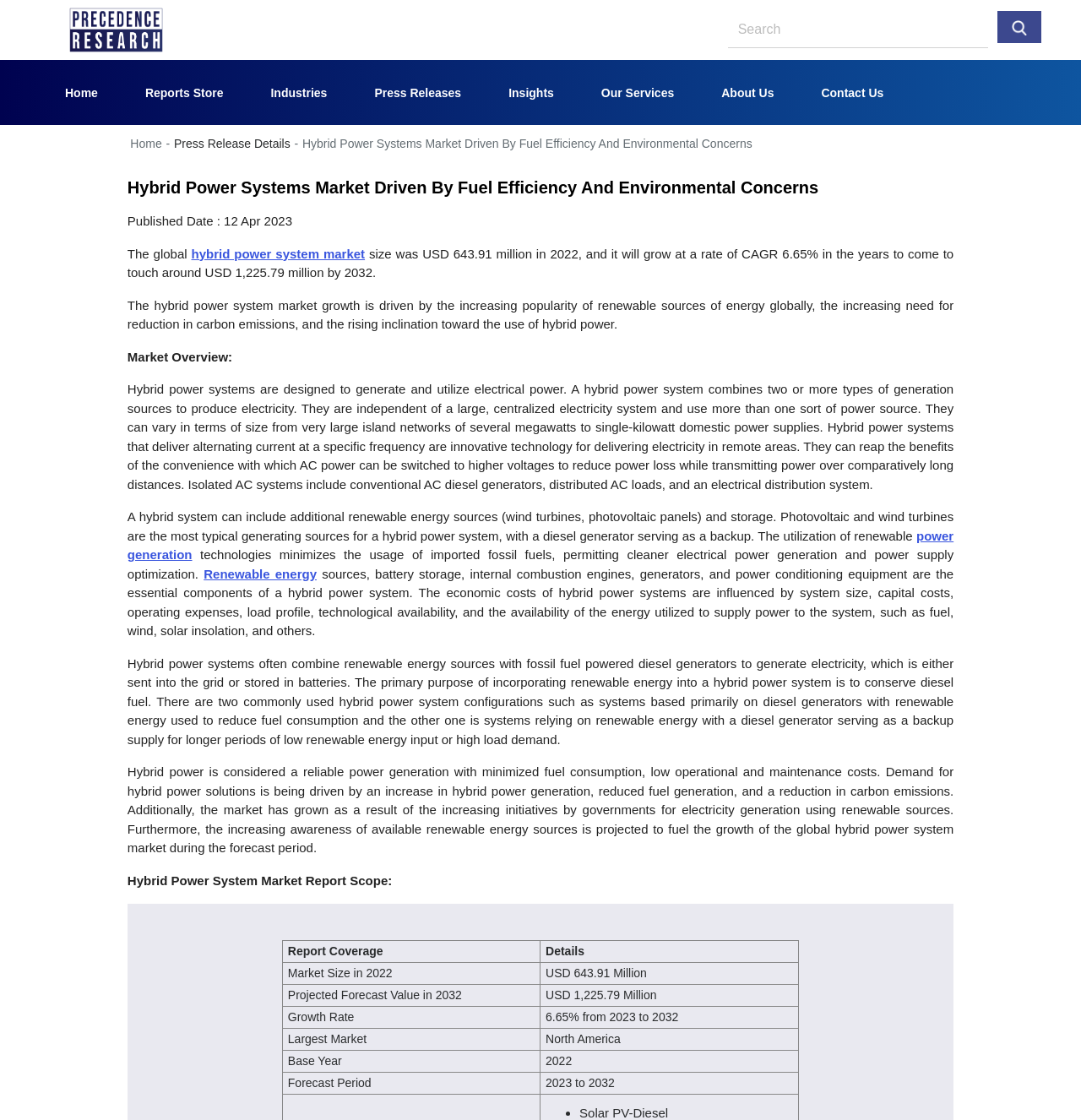Please identify the bounding box coordinates of the clickable area that will fulfill the following instruction: "search for something". The coordinates should be in the format of four float numbers between 0 and 1, i.e., [left, top, right, bottom].

[0.673, 0.01, 0.973, 0.043]